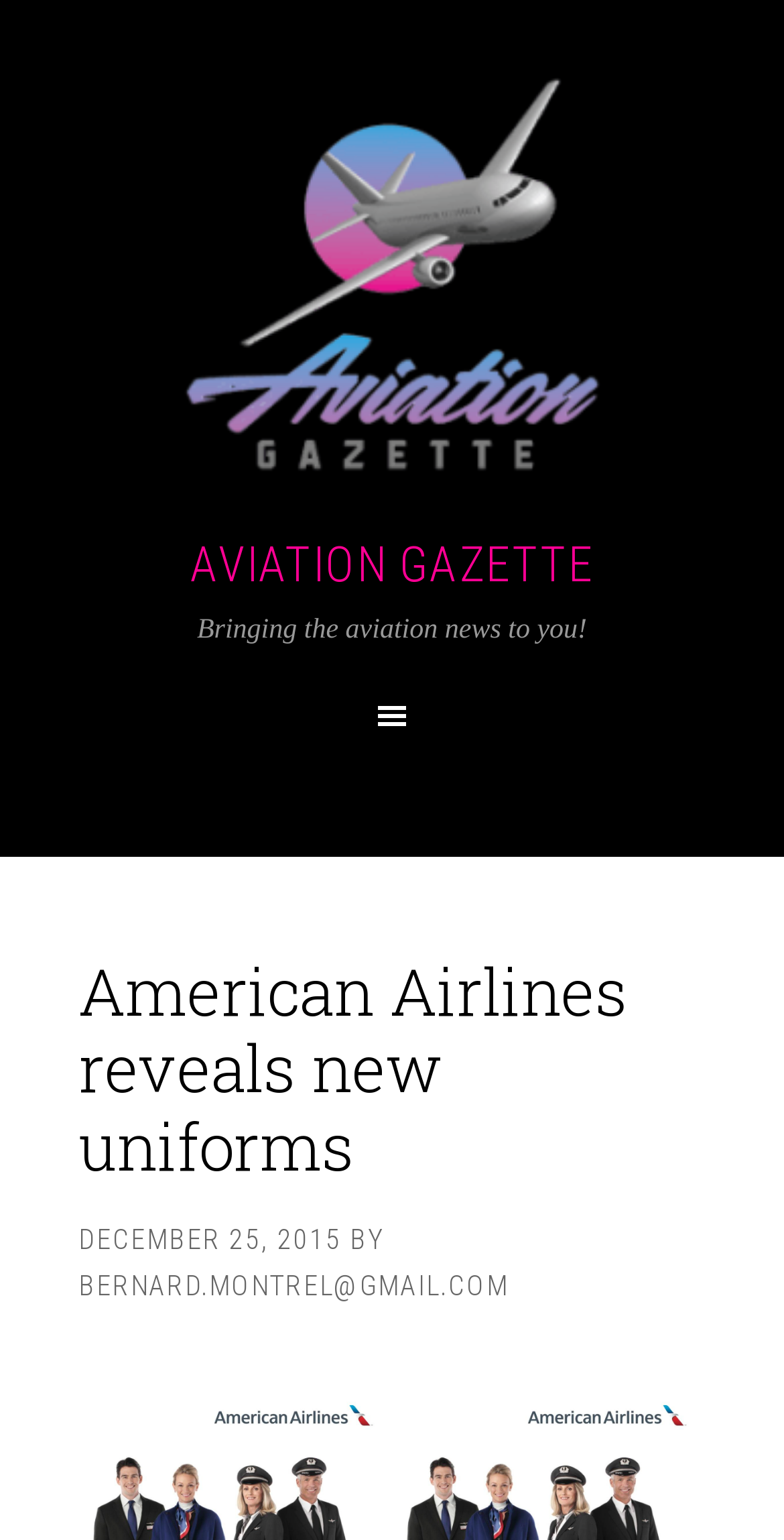Given the element description "bernard.montrel@gmail.com", identify the bounding box of the corresponding UI element.

[0.1, 0.824, 0.649, 0.845]